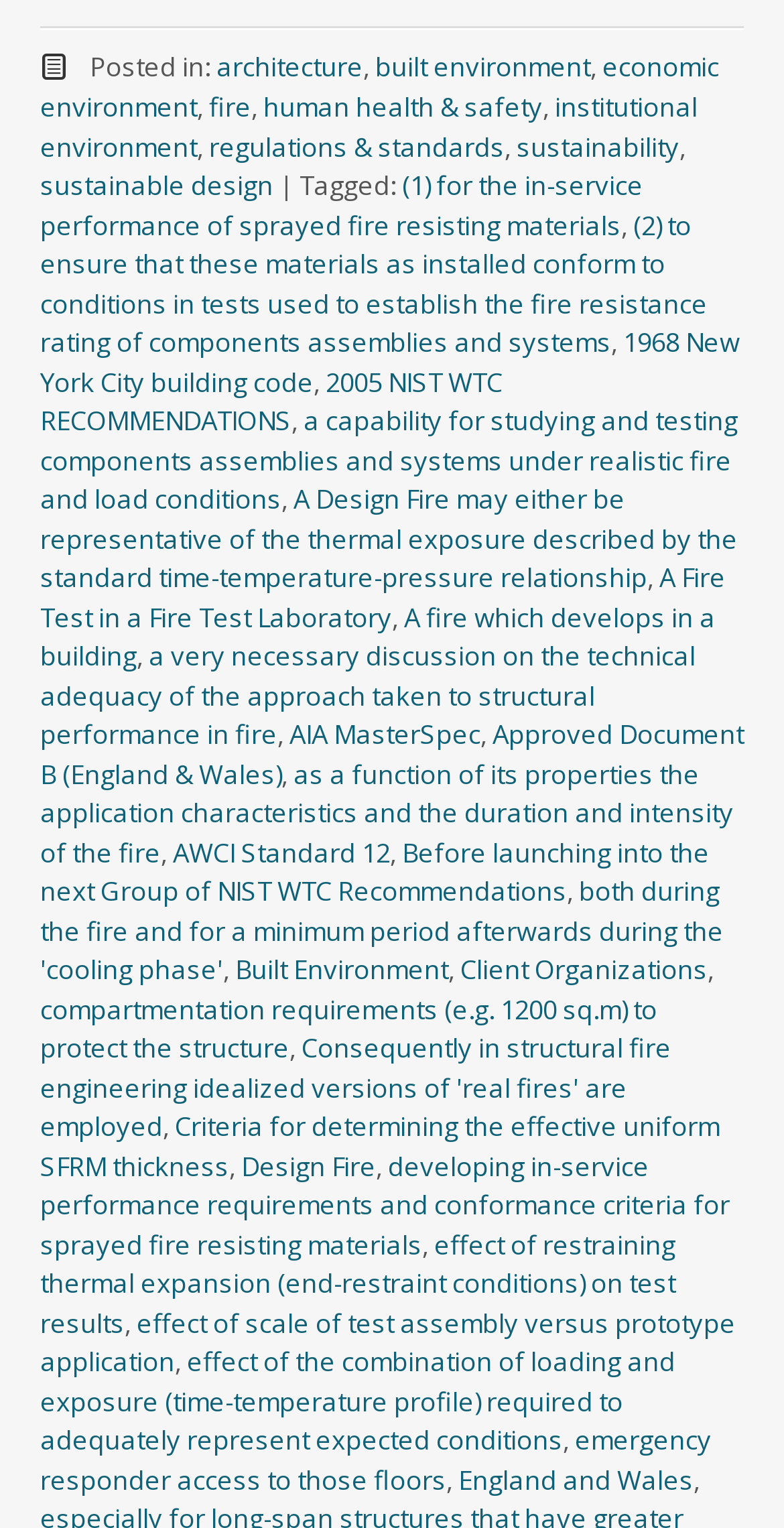What is the relation between 'A Fire Test' and 'Fire Test Laboratory'?
Answer with a single word or short phrase according to what you see in the image.

A Fire Test is in a Fire Test Laboratory